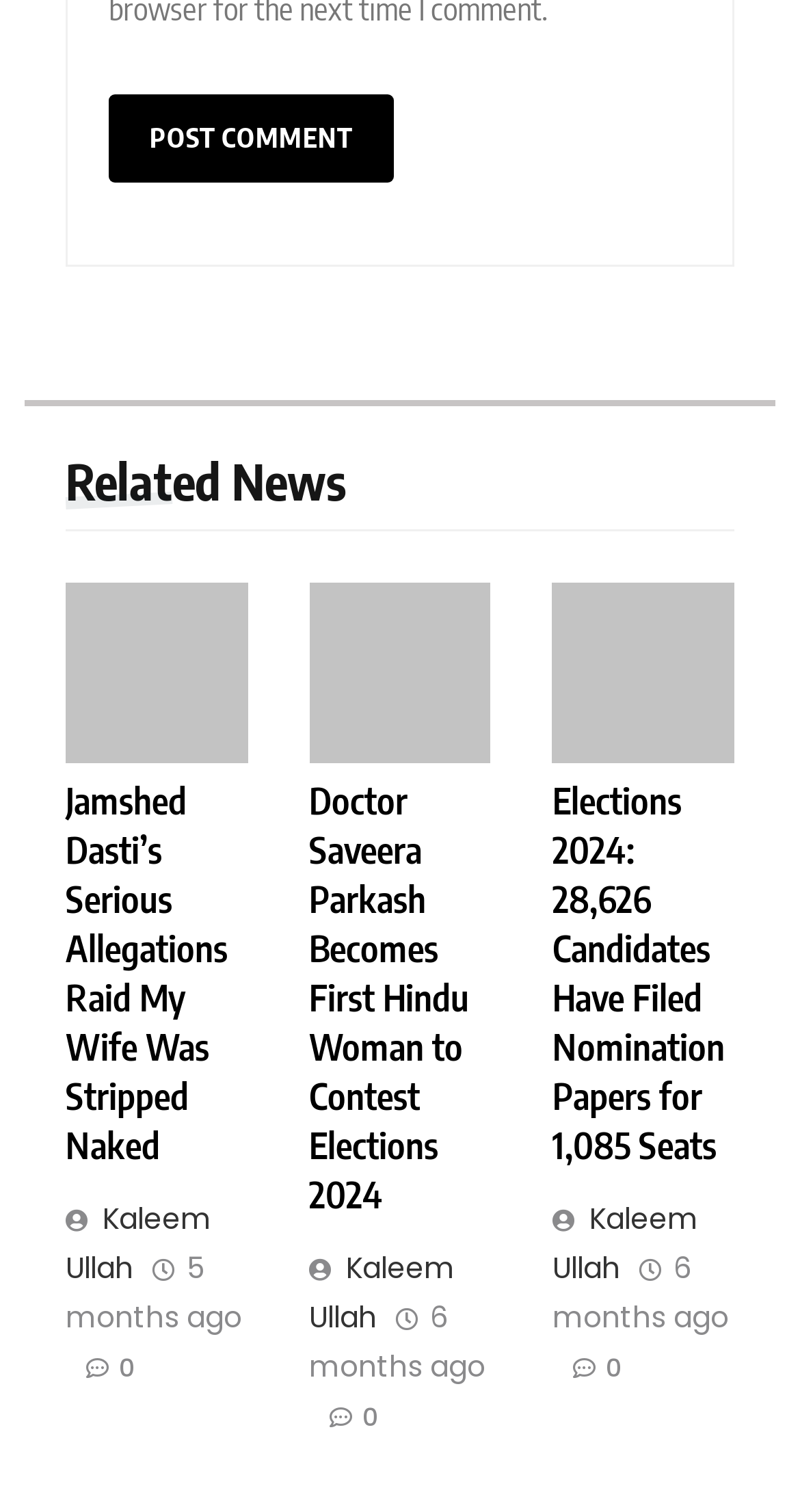Determine the bounding box coordinates of the clickable area required to perform the following instruction: "post a comment". The coordinates should be represented as four float numbers between 0 and 1: [left, top, right, bottom].

[0.136, 0.062, 0.492, 0.12]